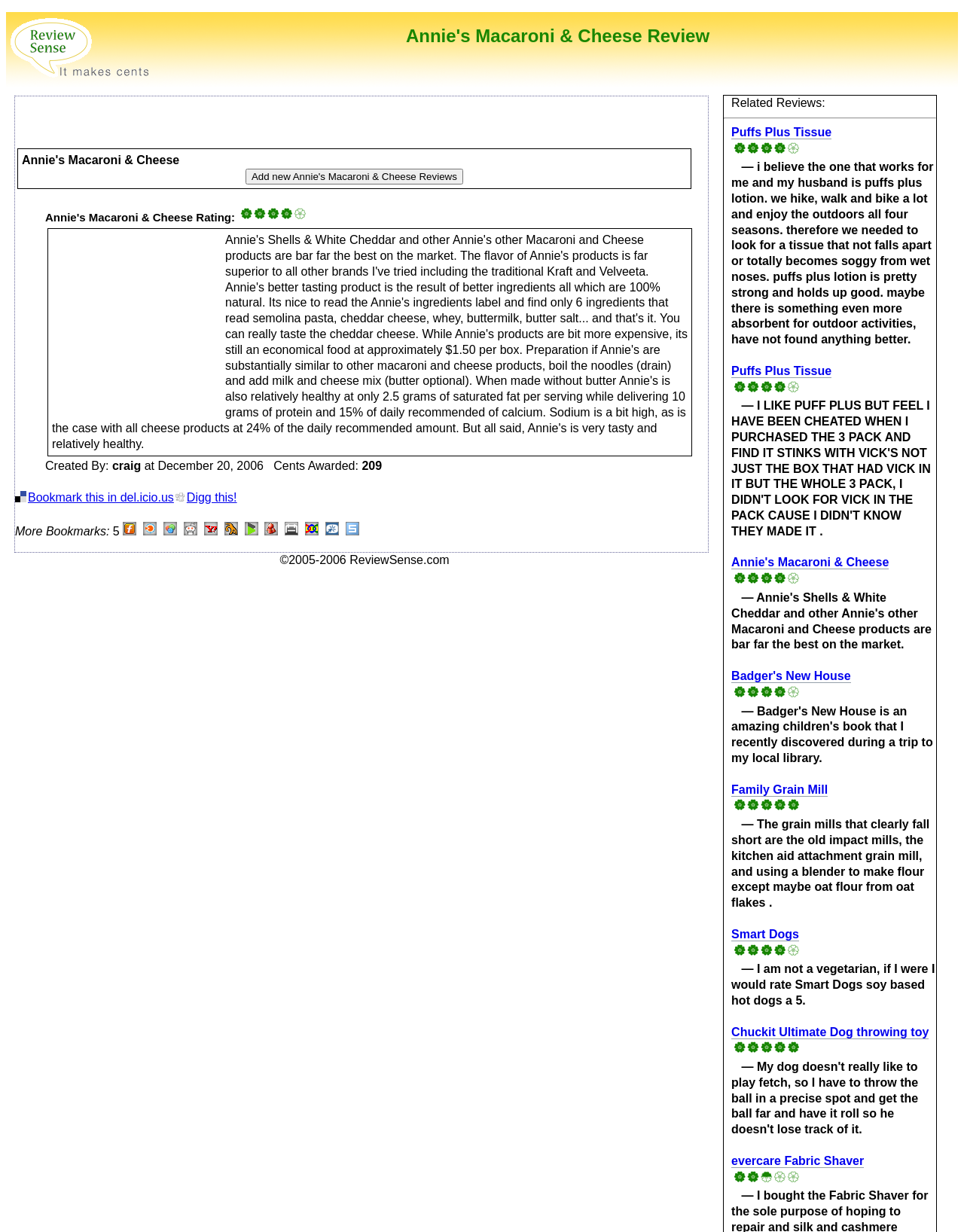Please determine the bounding box coordinates of the element to click on in order to accomplish the following task: "View related review of Puffs Plus Tissue". Ensure the coordinates are four float numbers ranging from 0 to 1, i.e., [left, top, right, bottom].

[0.759, 0.102, 0.863, 0.113]